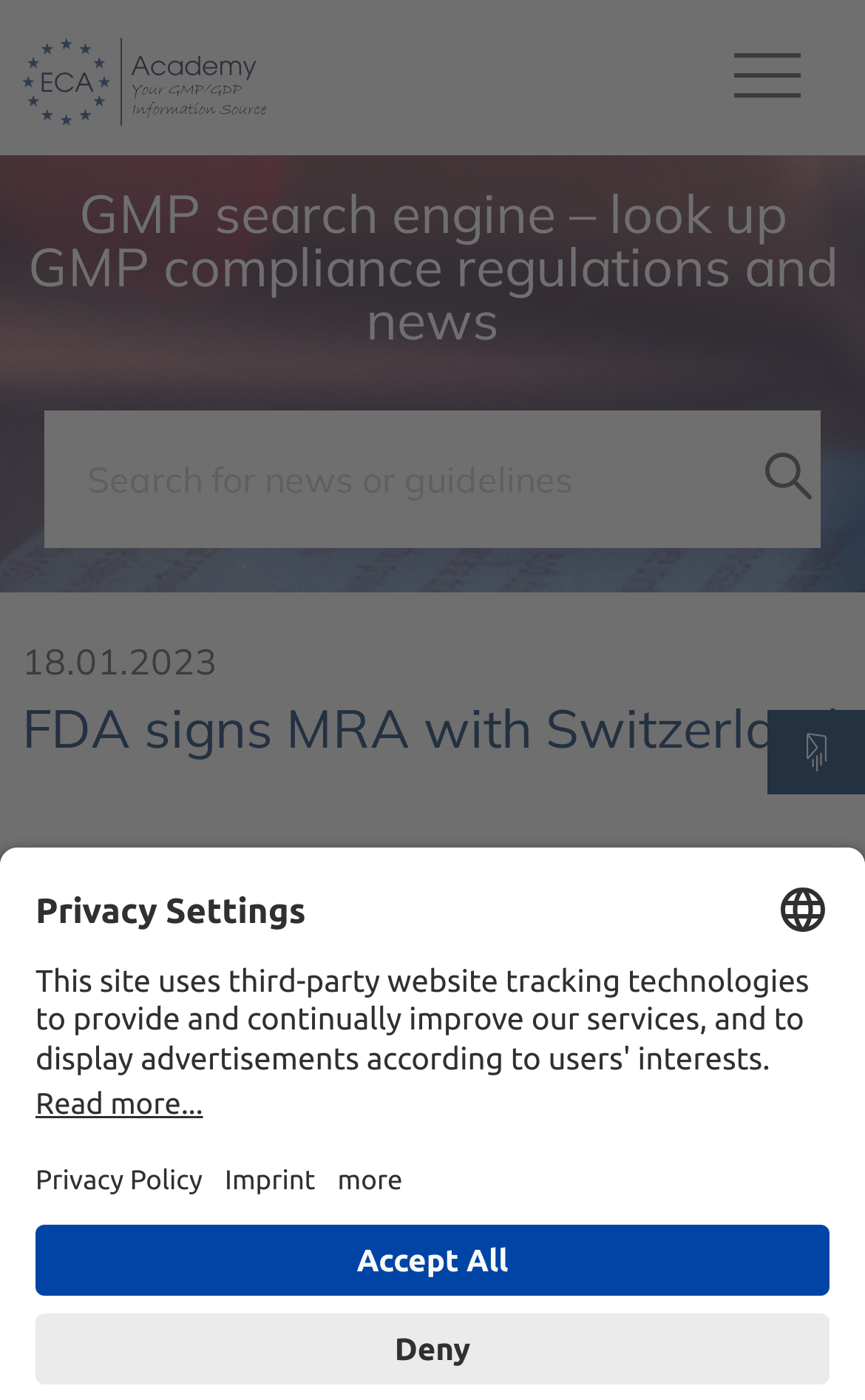Please identify the bounding box coordinates of the clickable area that will fulfill the following instruction: "Filter search results". The coordinates should be in the format of four float numbers between 0 and 1, i.e., [left, top, right, bottom].

[0.884, 0.324, 0.938, 0.357]